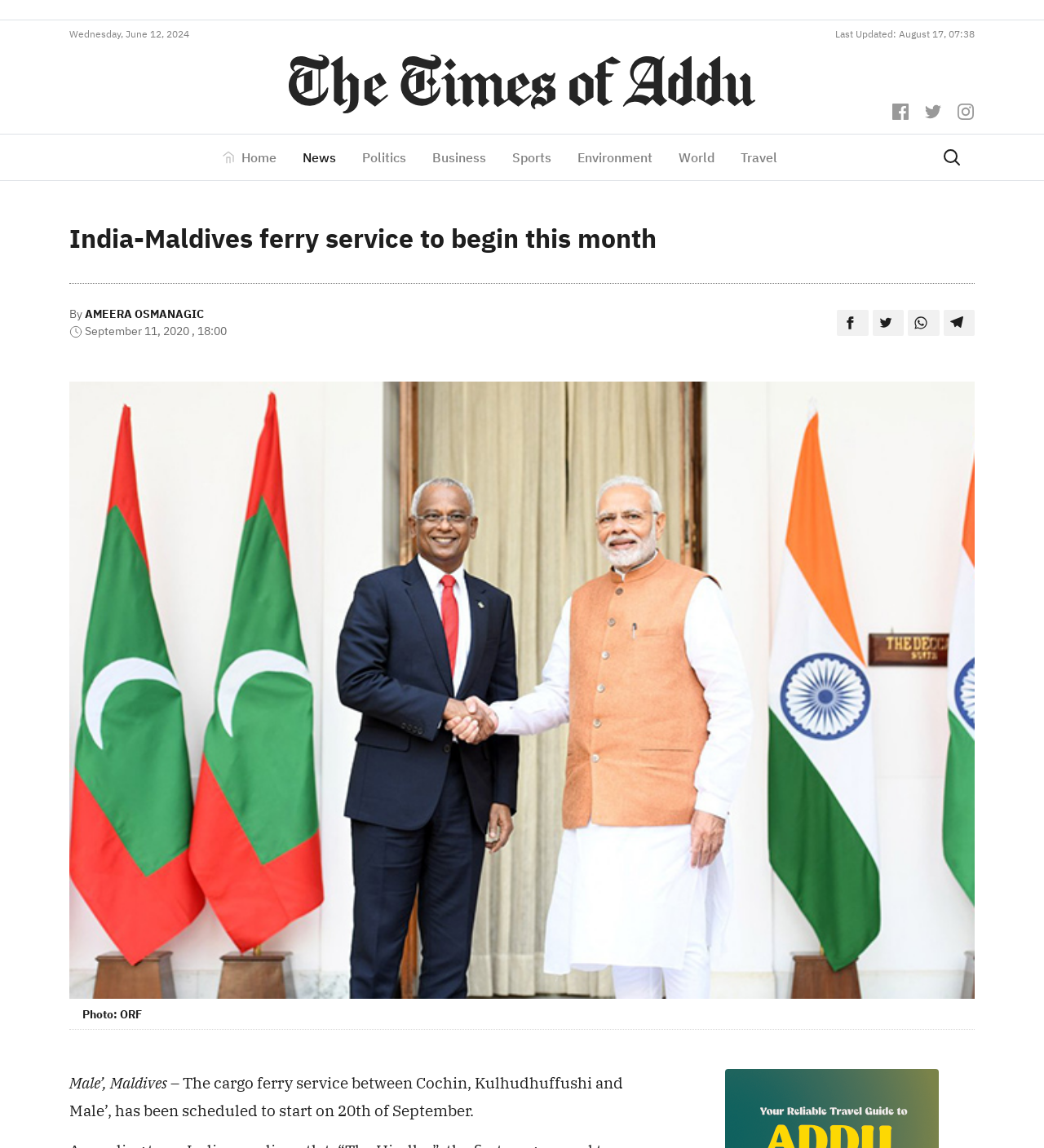What is the cargo ferry service scheduled to start on?
Answer the question with detailed information derived from the image.

I found the information about the cargo ferry service by reading the text below the title of the article, which says 'Male’, Maldives – The cargo ferry service between Cochin, Kulhudhuffushi and Male’, has been scheduled to start on 20th of September'.